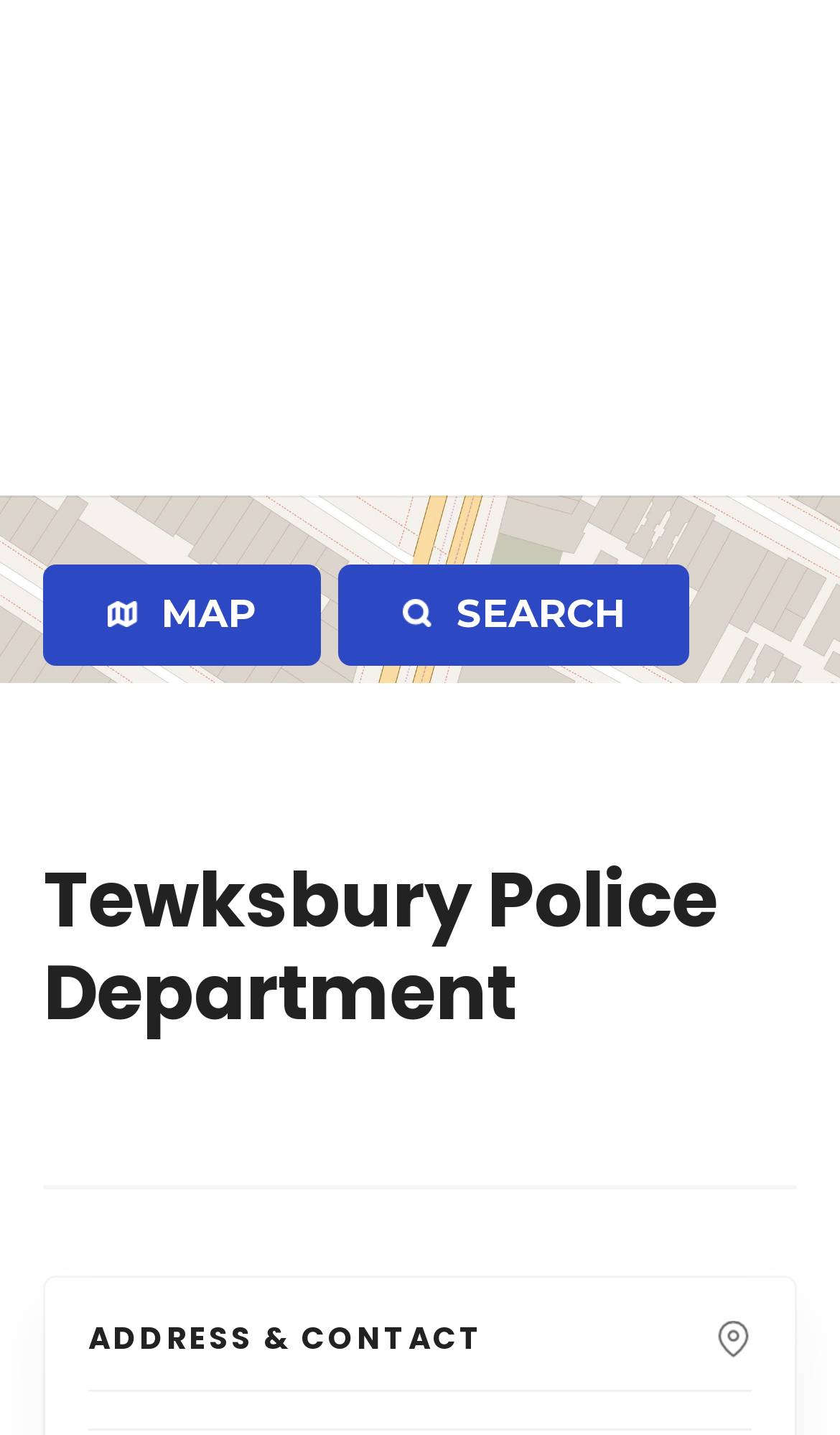Illustrate the webpage with a detailed description.

The webpage is about the Tewksbury Police Department, as indicated by the title "Tewksbury Police Department - Boston Business Directory". At the top left, there are two links, "MAP" and "SEARCH", with an image accompanying each link. The "MAP" link is positioned slightly above the "SEARCH" link. 

Below these links, there is a heading that reads "Tewksbury Police Department", which spans almost the entire width of the page. 

Further down, there is a heading "ADDRESS & CONTACT" positioned near the top center of the page. Below this heading, there are two horizontal separators, one above the other, which divide the page into sections.